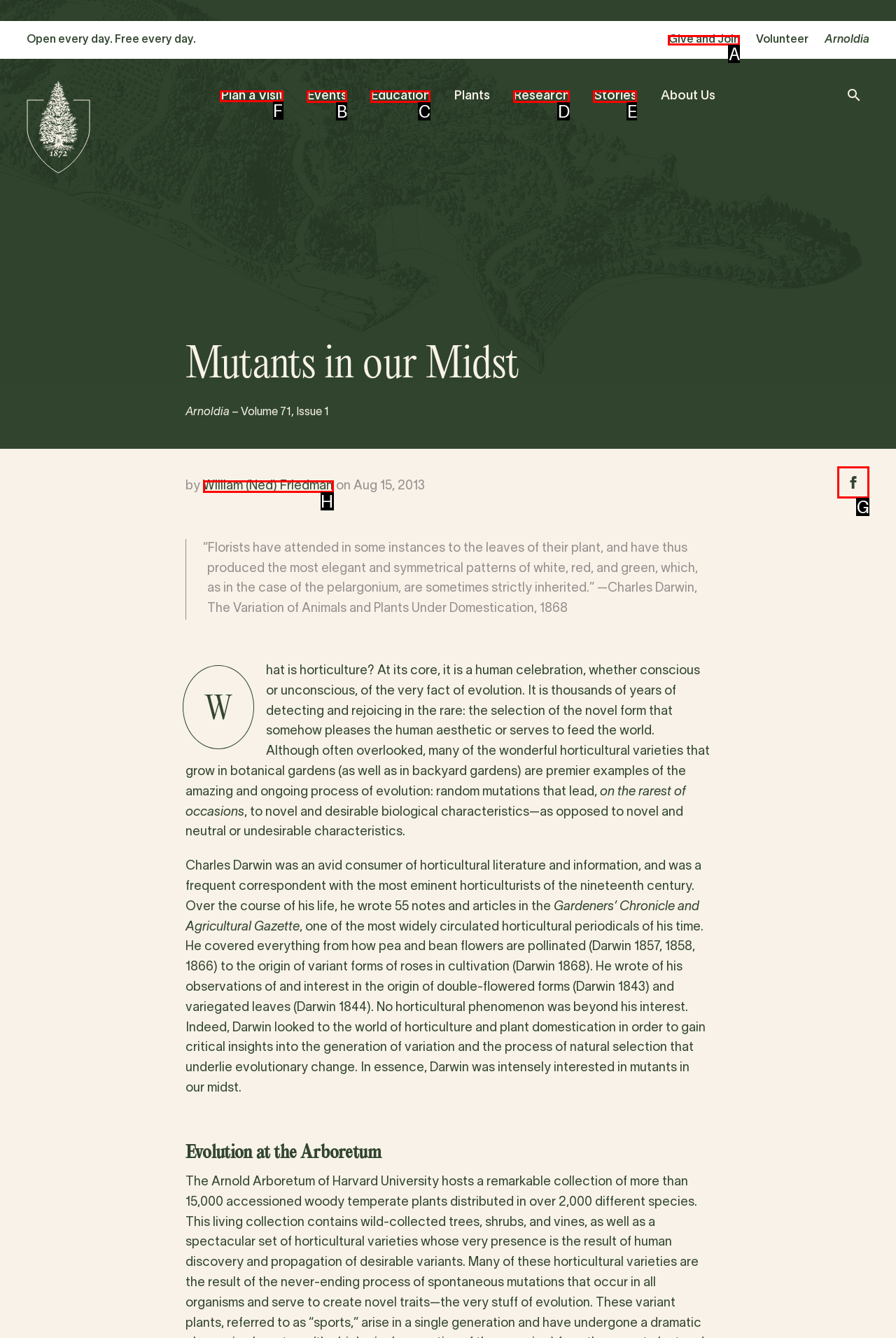Identify the HTML element you need to click to achieve the task: Visit 'Plan a Visit' page. Respond with the corresponding letter of the option.

F